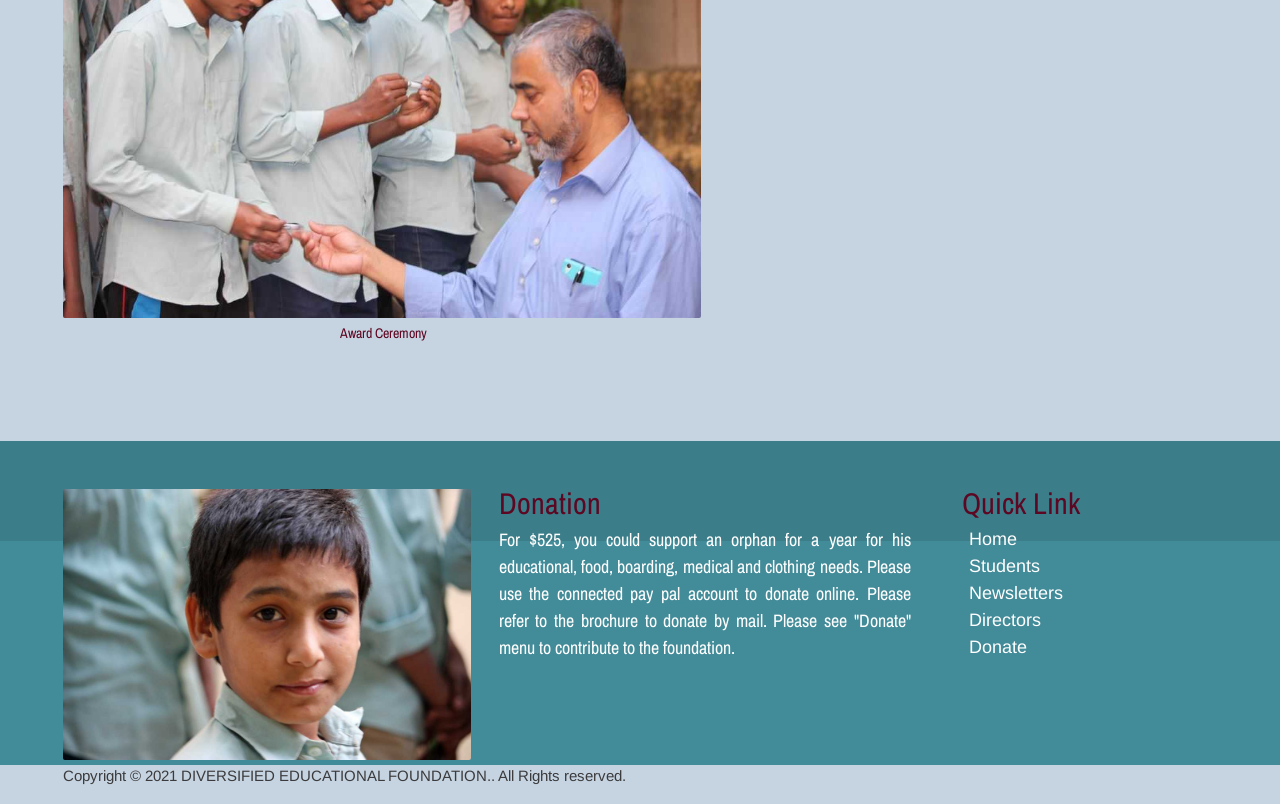Answer the question using only a single word or phrase: 
What is the purpose of the donation?

Support an orphan